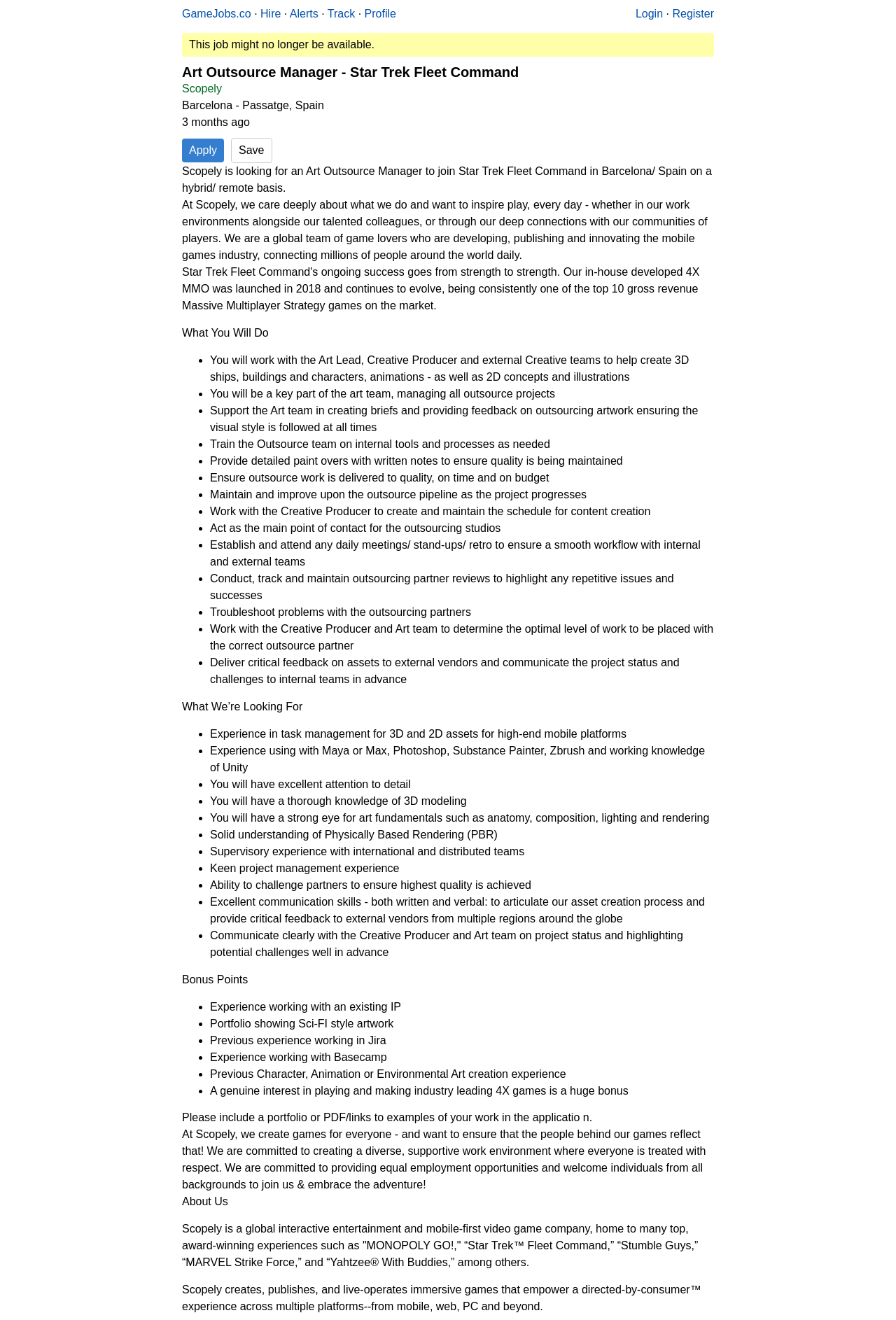Refer to the screenshot and give an in-depth answer to this question: What is the main responsibility of the Art Outsource Manager?

The main responsibility of the Art Outsource Manager can be found in the list of 'What You Will Do' section, where it is mentioned that the manager will be a key part of the art team, managing all outsource projects.